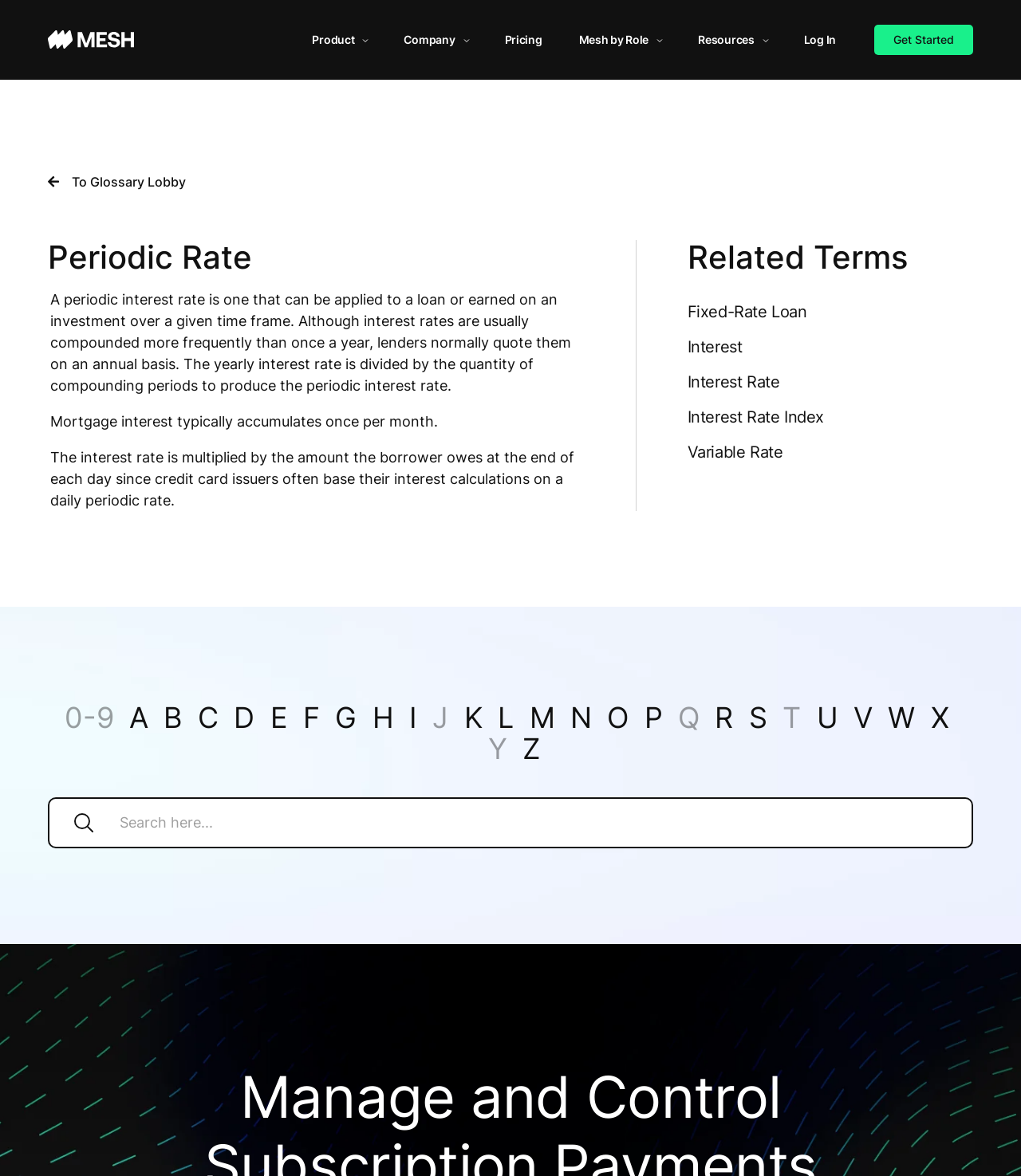Please determine the bounding box coordinates of the element to click on in order to accomplish the following task: "Log In to the account". Ensure the coordinates are four float numbers ranging from 0 to 1, i.e., [left, top, right, bottom].

[0.769, 0.017, 0.837, 0.051]